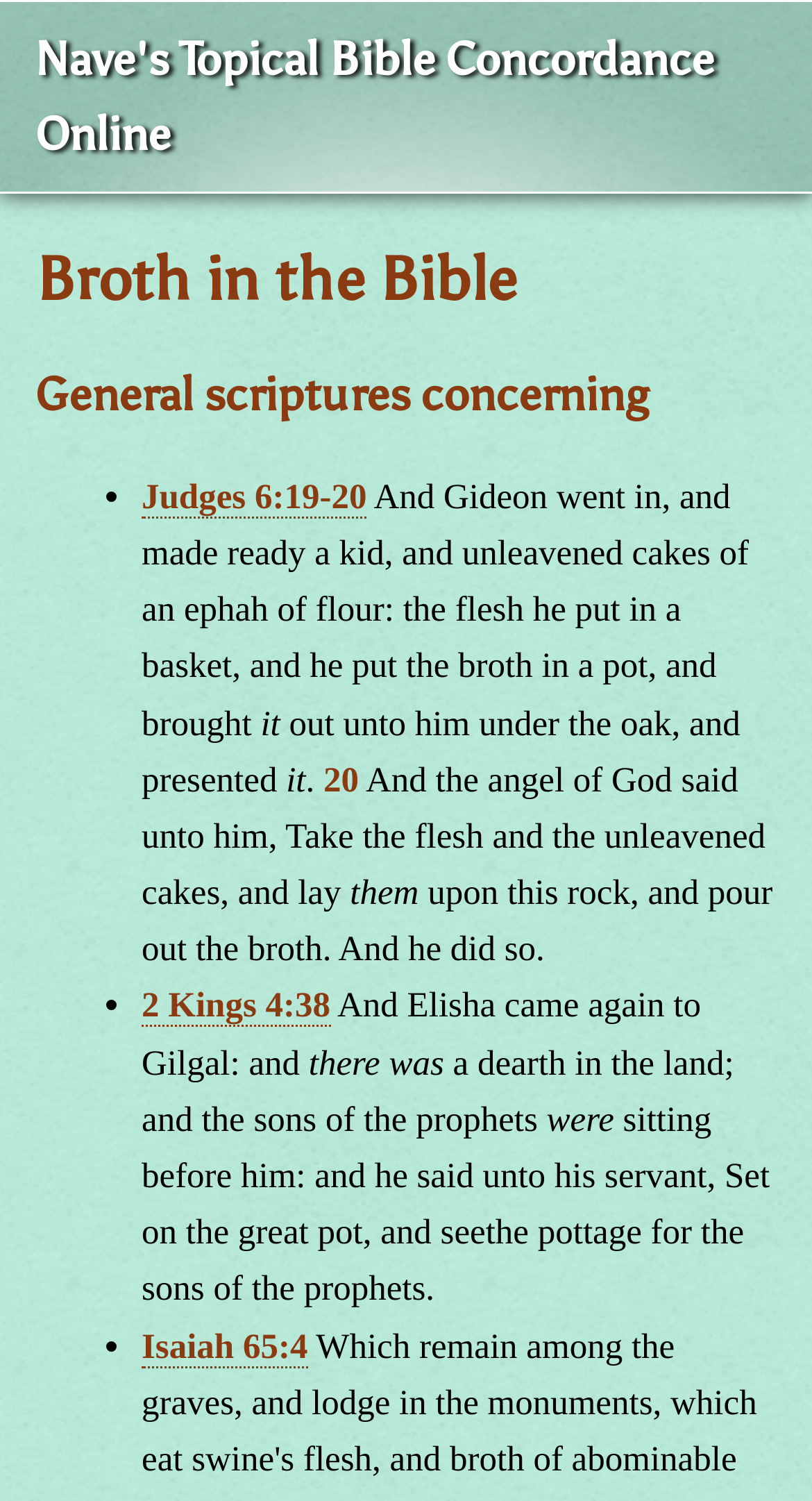How many Bible verses are listed?
From the image, respond using a single word or phrase.

3